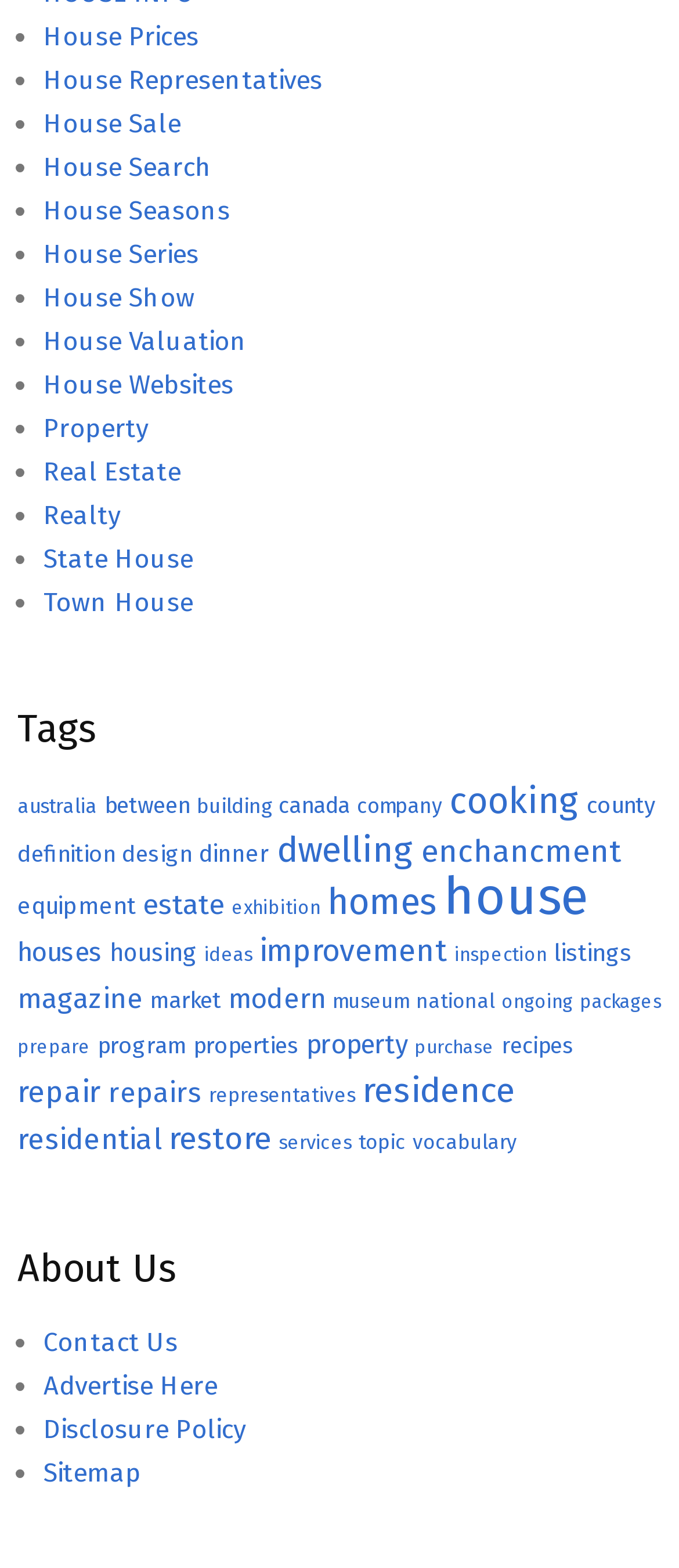Locate the bounding box coordinates of the segment that needs to be clicked to meet this instruction: "View australia items".

[0.026, 0.507, 0.144, 0.522]